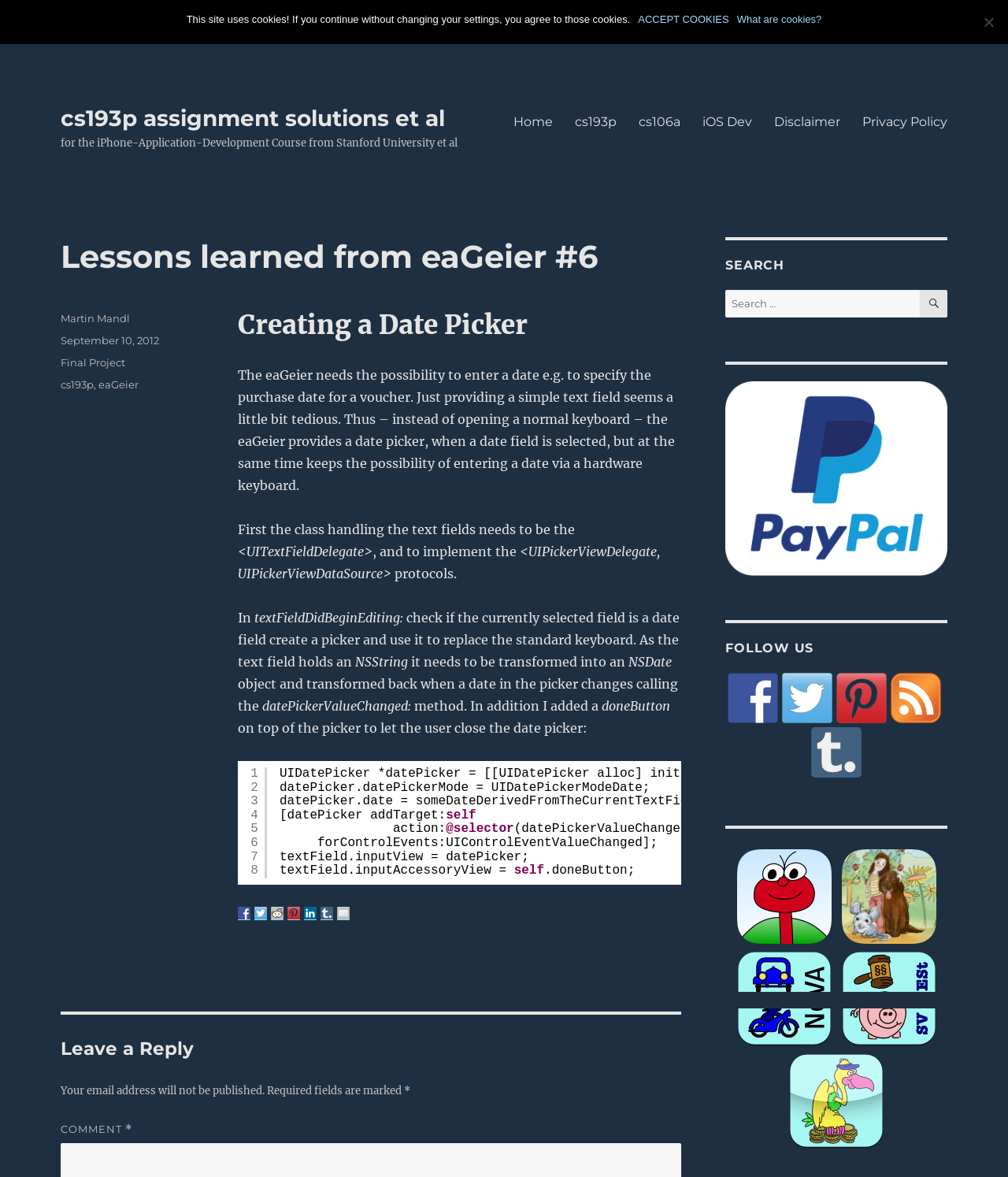Locate the coordinates of the bounding box for the clickable region that fulfills this instruction: "Click the 'paypal' button".

[0.72, 0.324, 0.94, 0.489]